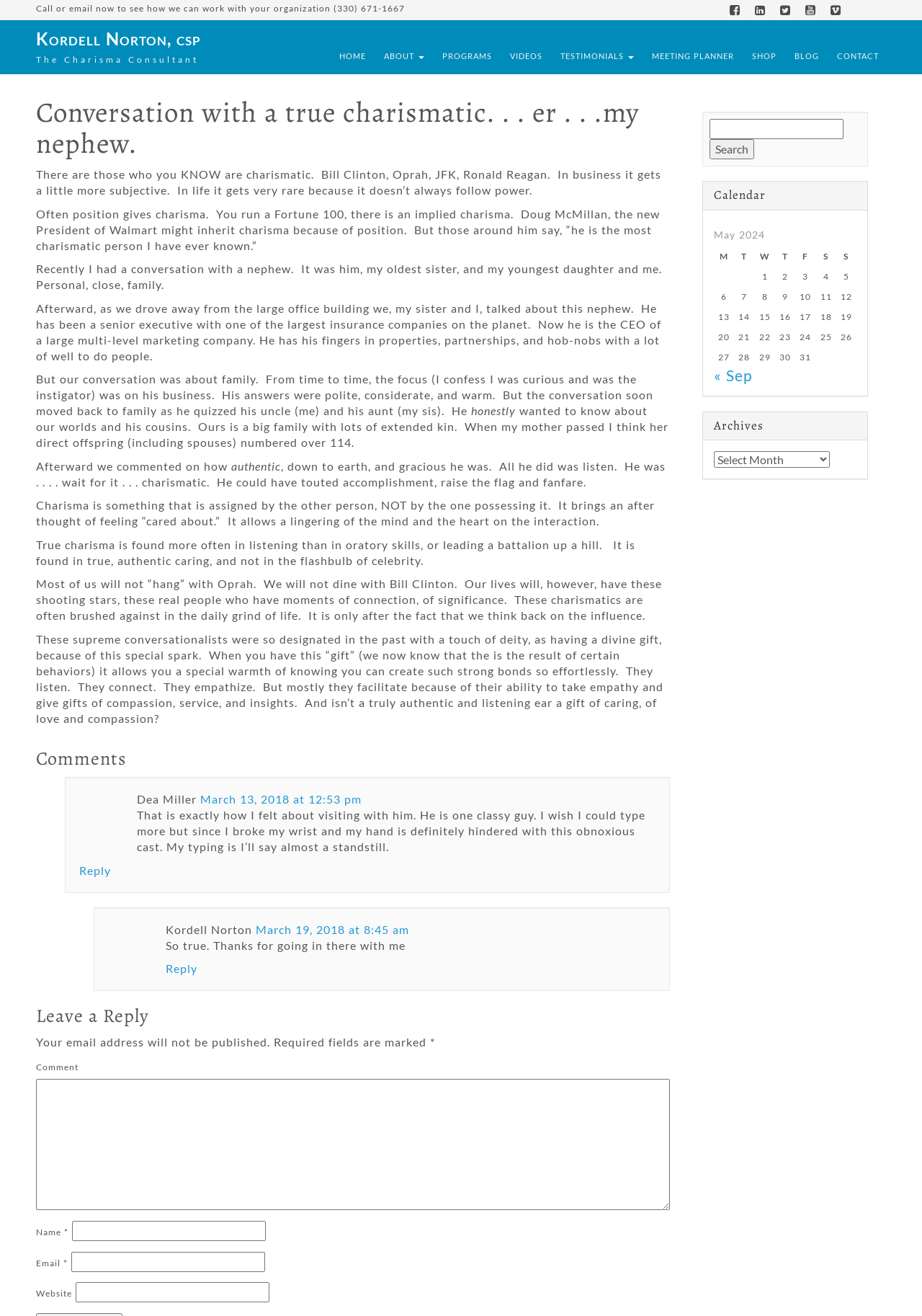Using the format (top-left x, top-left y, bottom-right x, bottom-right y), and given the element description, identify the bounding box coordinates within the screenshot: parent_node: Search for: value="Search"

[0.77, 0.106, 0.818, 0.121]